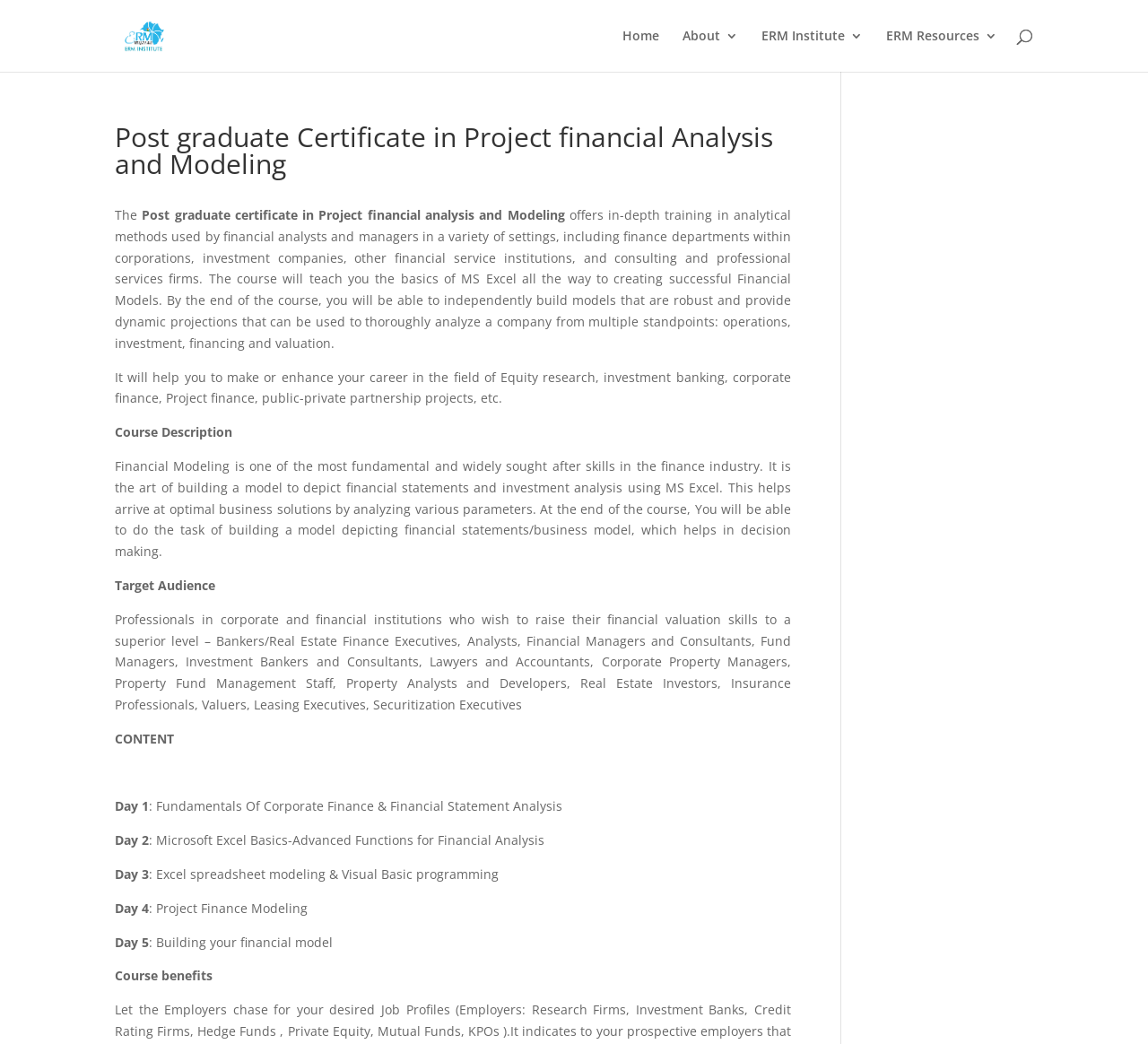What is the course about?
Look at the screenshot and respond with one word or a short phrase.

Project financial analysis and modeling